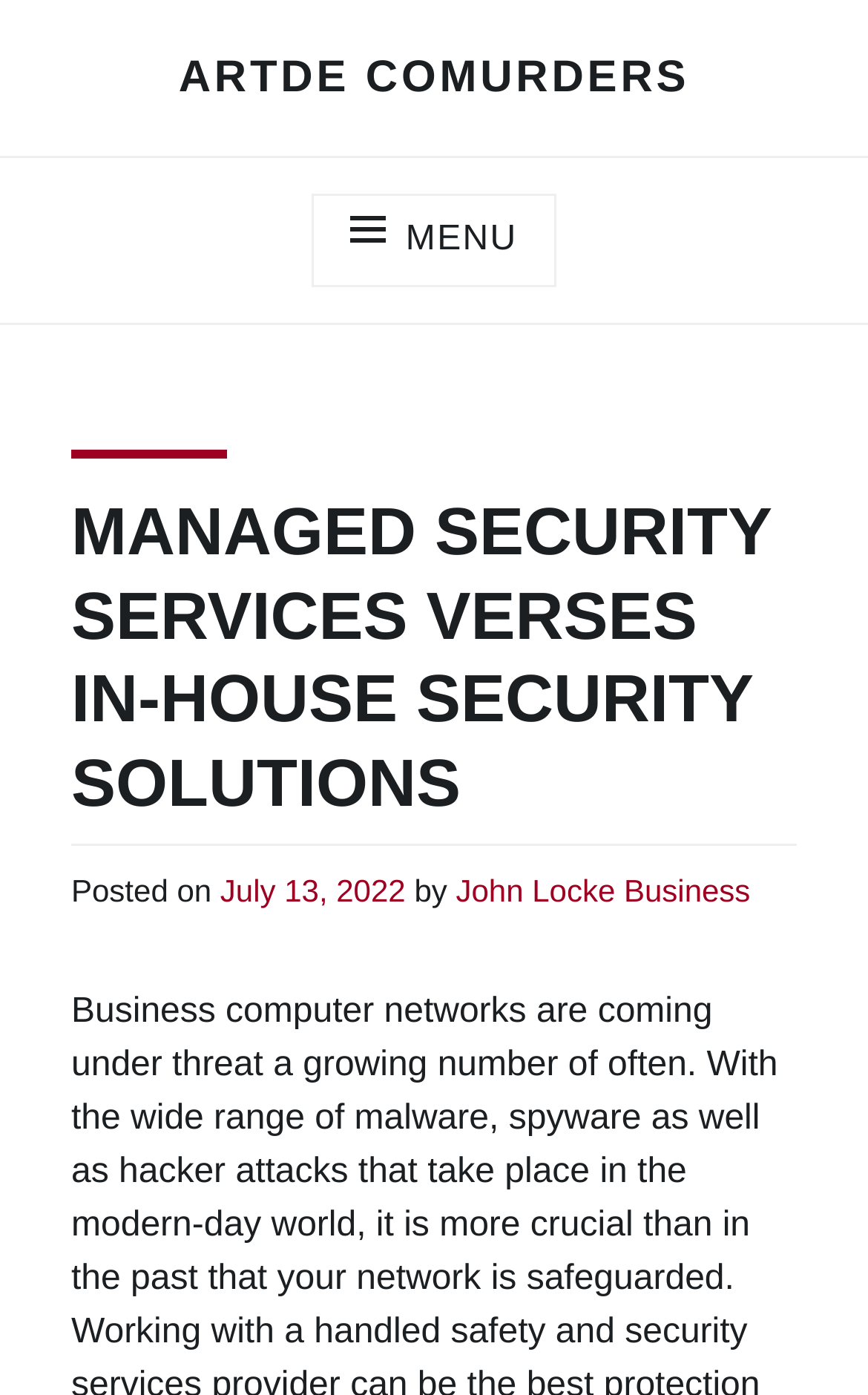Given the element description July 13, 2022July 14, 2022, predict the bounding box coordinates for the UI element in the webpage screenshot. The format should be (top-left x, top-left y, bottom-right x, bottom-right y), and the values should be between 0 and 1.

[0.254, 0.625, 0.467, 0.653]